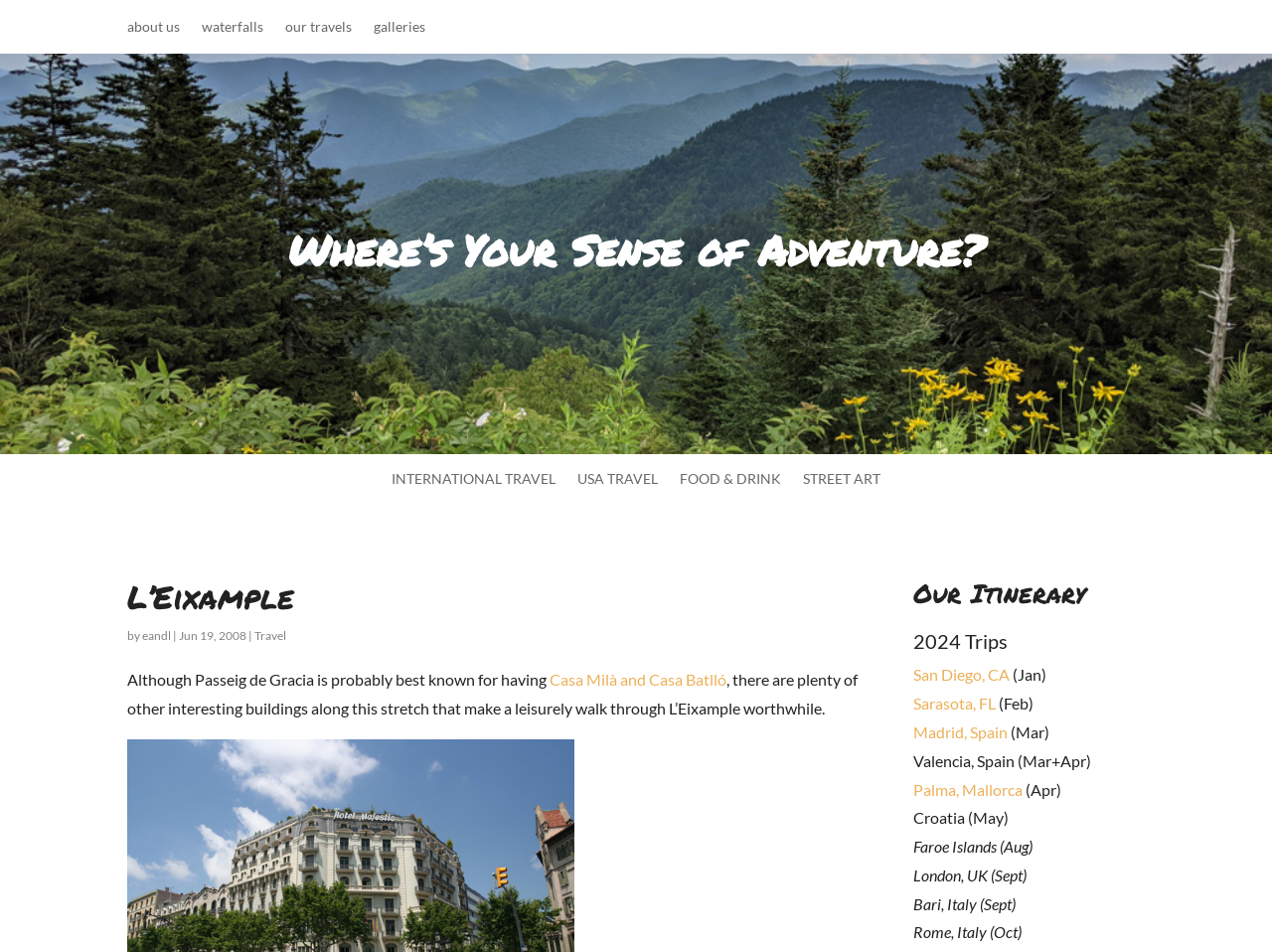How many travel links are there?
Can you offer a detailed and complete answer to this question?

I counted the number of links related to travel, which are 'waterfalls', 'our travels', 'galleries', 'INTERNATIONAL TRAVEL', 'USA TRAVEL', 'San Diego, CA', and 'Sarasota, FL'.